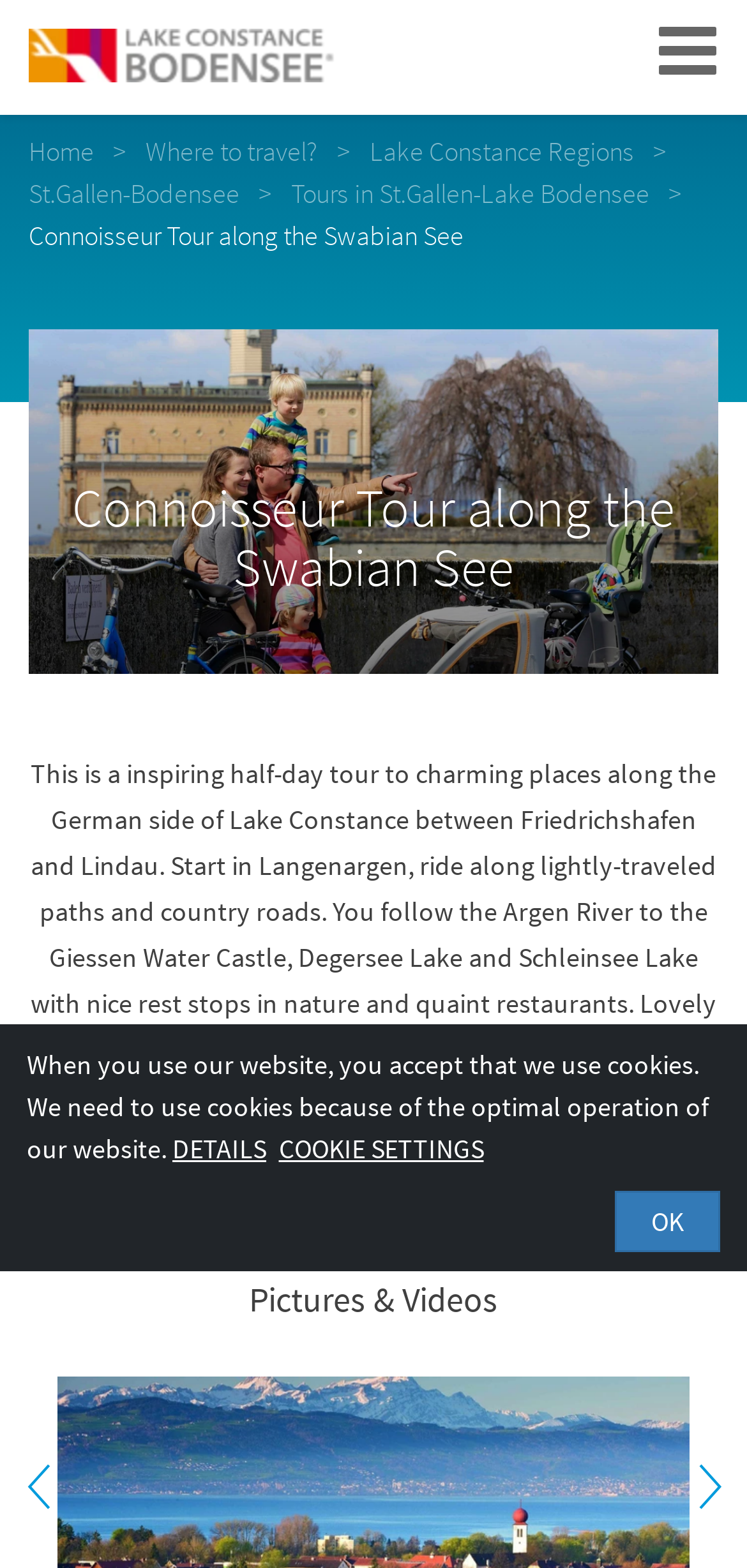Find the bounding box coordinates for the HTML element described as: "Details". The coordinates should consist of four float values between 0 and 1, i.e., [left, top, right, bottom].

[0.231, 0.722, 0.356, 0.744]